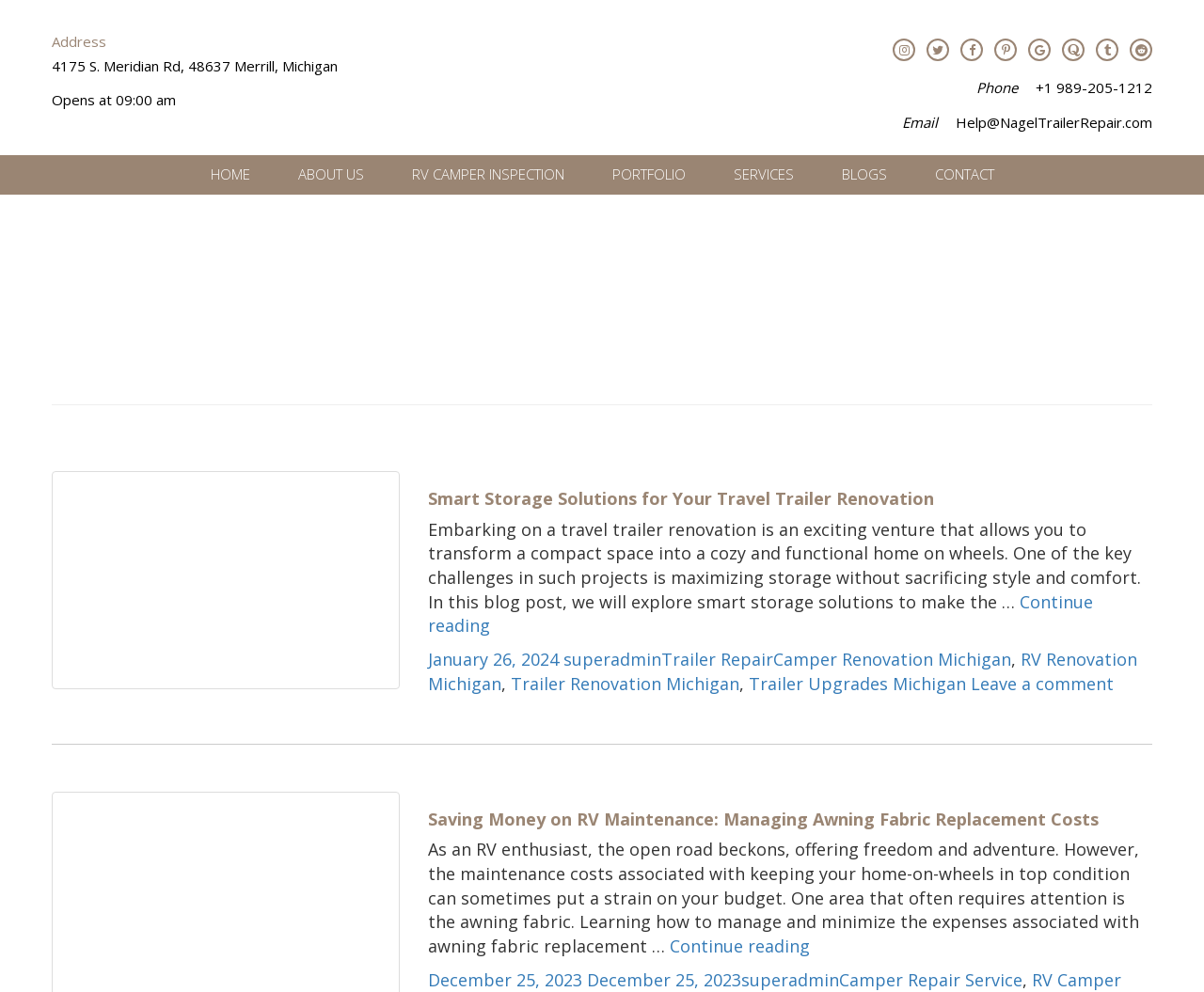Using the provided description RV Renovation Michigan, find the bounding box coordinates for the UI element. Provide the coordinates in (top-left x, top-left y, bottom-right x, bottom-right y) format, ensuring all values are between 0 and 1.

[0.355, 0.653, 0.945, 0.7]